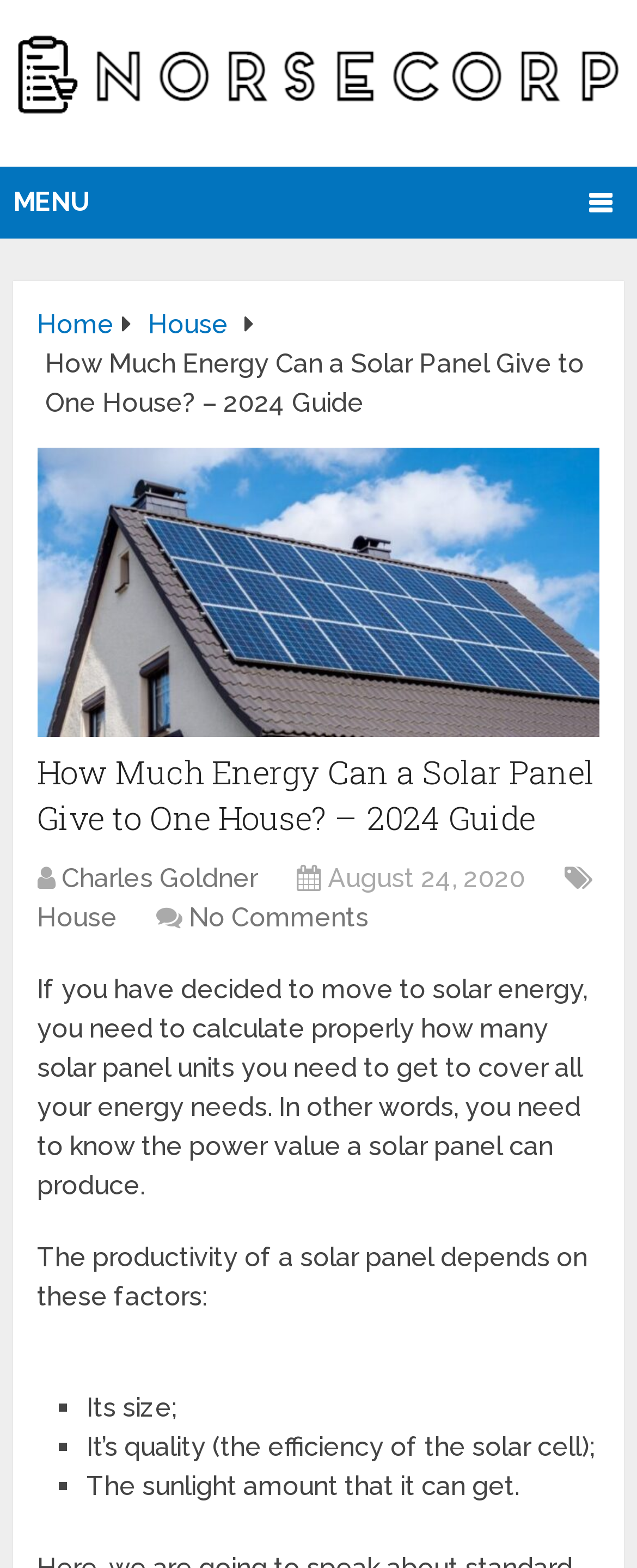When was the article published?
Provide a detailed answer to the question, using the image to inform your response.

The publication date of the article is mentioned below the heading, where it says 'August 24, 2020'.